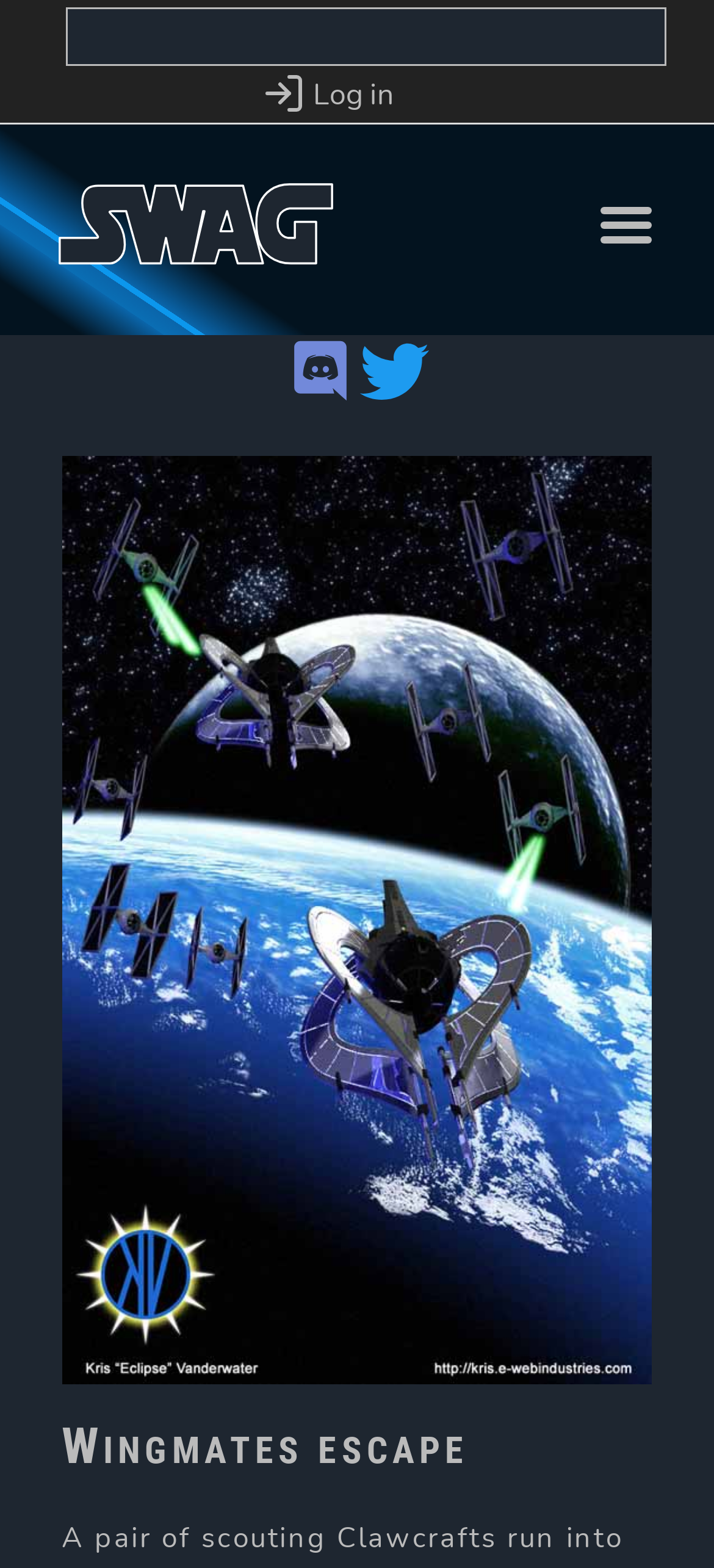What is the theme of the webpage?
Look at the image and respond with a one-word or short-phrase answer.

Star Wars